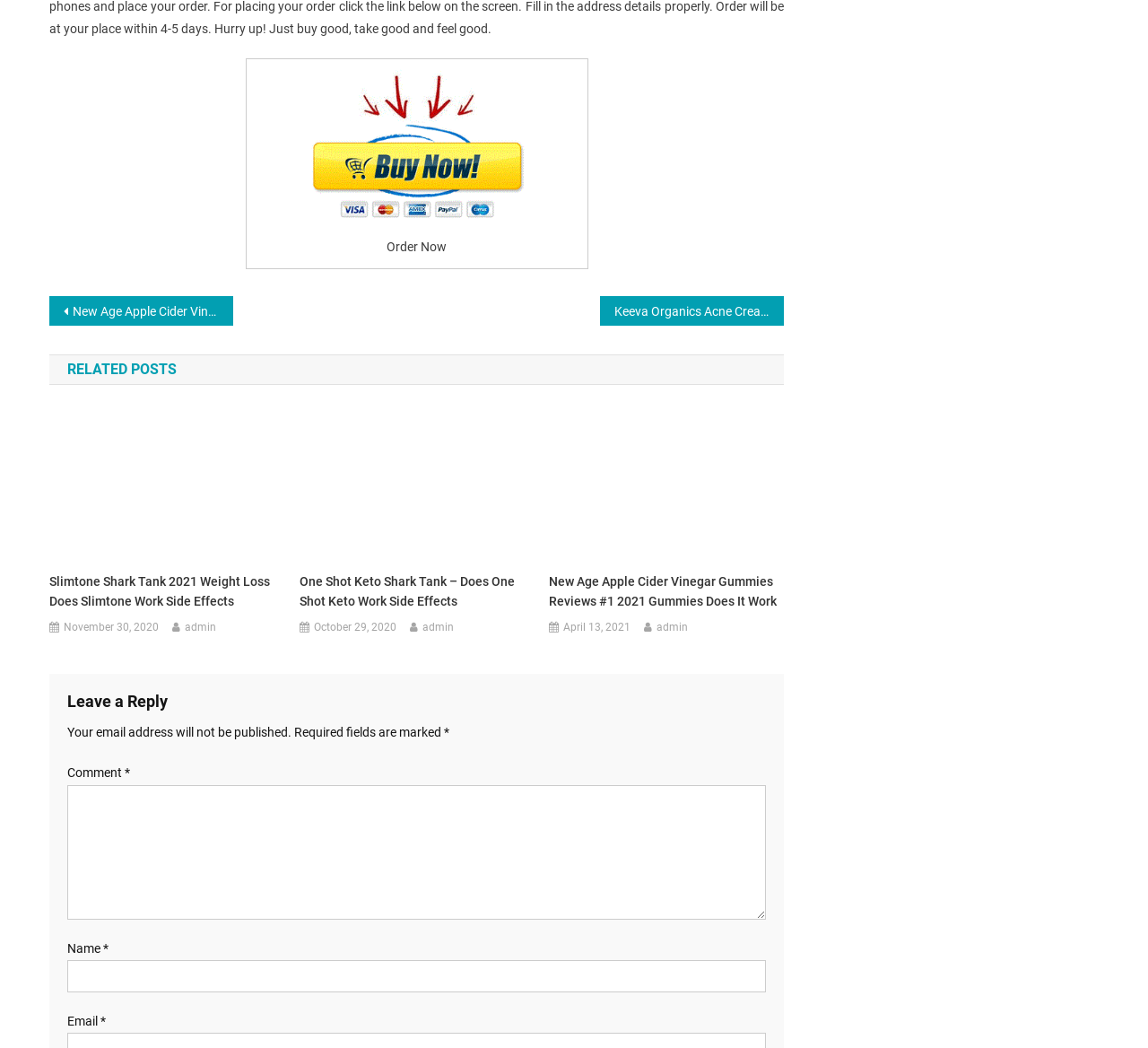Please determine the bounding box coordinates of the element to click on in order to accomplish the following task: "Read the 'Post navigation' section". Ensure the coordinates are four float numbers ranging from 0 to 1, i.e., [left, top, right, bottom].

[0.043, 0.282, 0.206, 0.316]